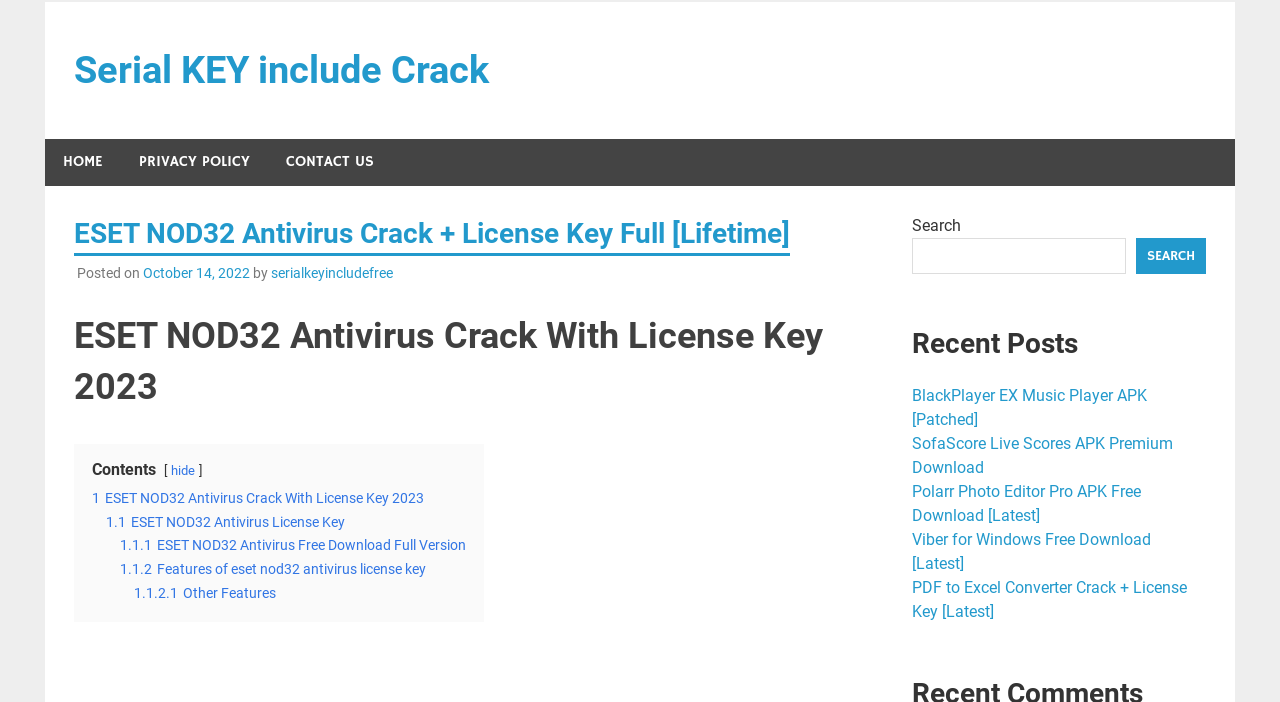Give the bounding box coordinates for the element described by: "Learn about AWA →".

None